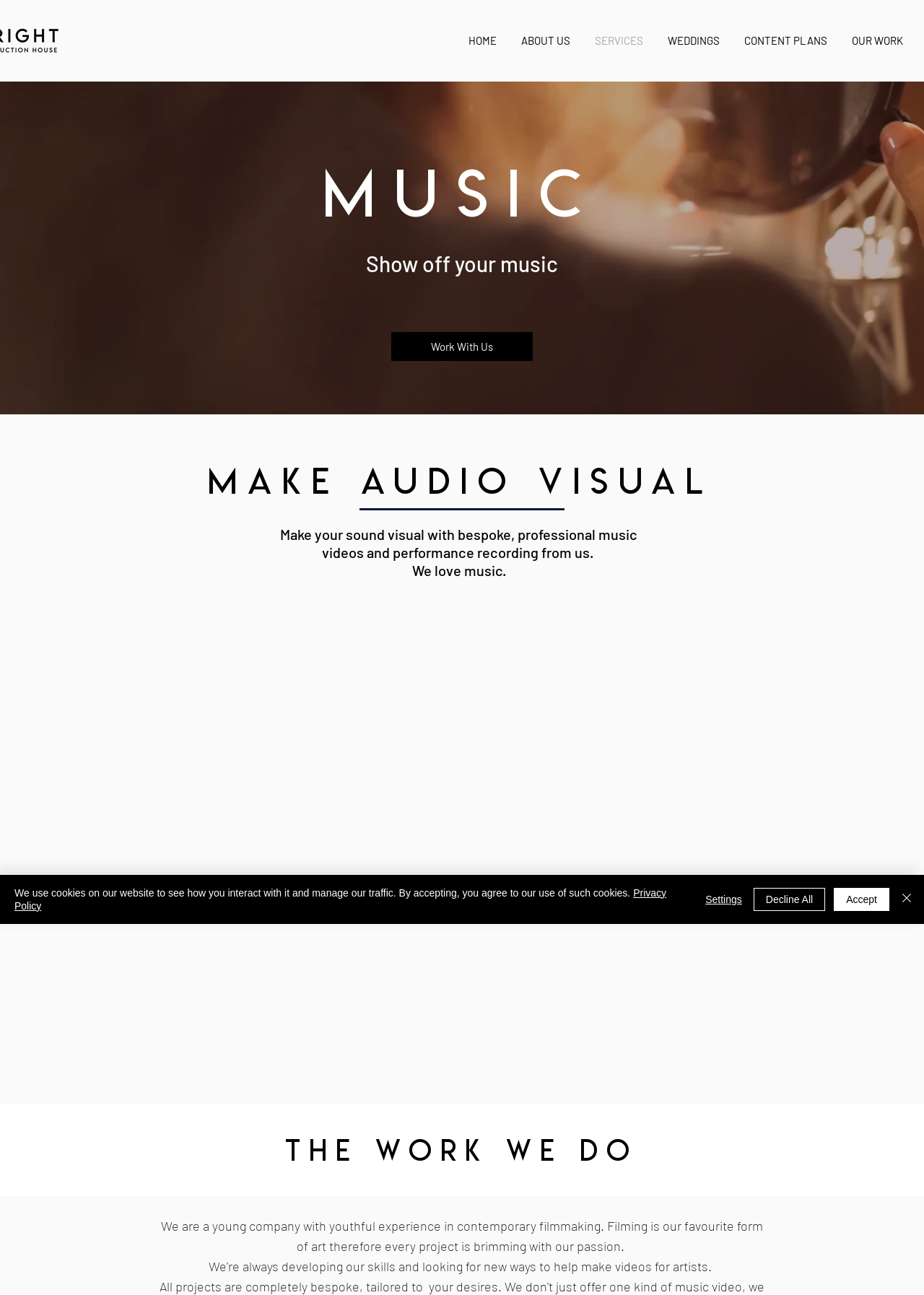Offer a detailed account of what is visible on the webpage.

This webpage is about video production for musicians, specifically highlighting the services of Bright Production House. At the top, there is a navigation menu with six links: HOME, ABOUT US, SERVICES, WEDDINGS, CONTENT PLANS, and OUR WORK. 

Below the navigation menu, there is a large heading that reads "music" and another heading that says "Show off your music". A call-to-action link "Work With Us" is placed between these two headings. 

Further down, there is a heading that says "make audio visual" and a paragraph of text that explains the company's music video and performance recording services. Below this text, there is a smaller heading that says "We love music." 

On the right side of the page, there is a large image of a "Truck Bed Guitar Session". 

Towards the bottom of the page, there is a heading that says "The Work We Do" and a paragraph of text that describes the company's passion for filmmaking. 

At the very bottom of the page, there is a cookie policy alert with a message about the website's use of cookies. This alert includes a link to the Privacy Policy and four buttons: Accept, Decline All, Settings, and Close. The Close button has a small image of a close icon.